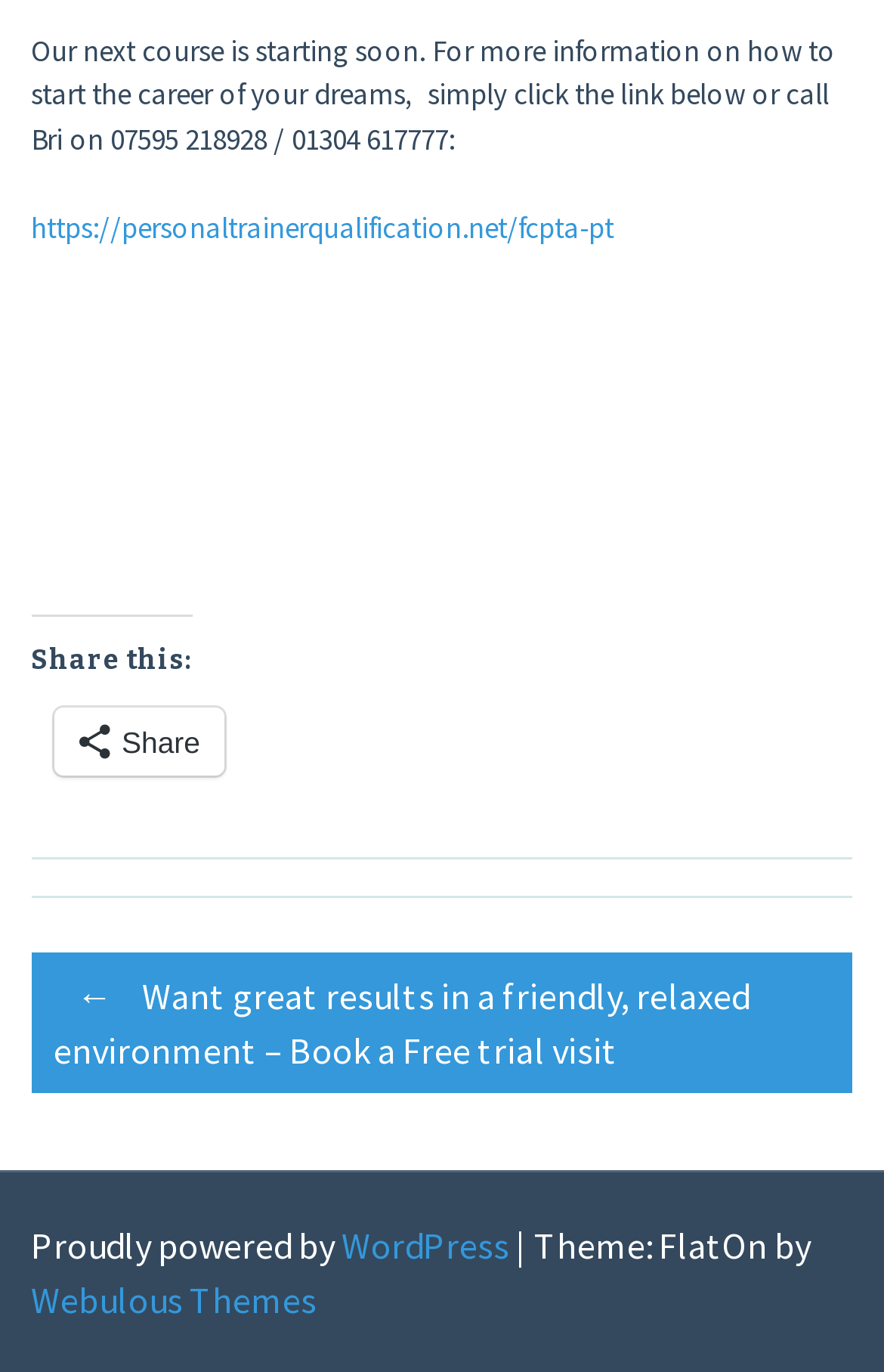What is the link to share the webpage?
Please answer the question with as much detail and depth as you can.

The link to share the webpage is an icon with the text 'uf415 Share', which is located below the static text 'Share this:' and has a bounding box coordinate of [0.061, 0.516, 0.255, 0.565].